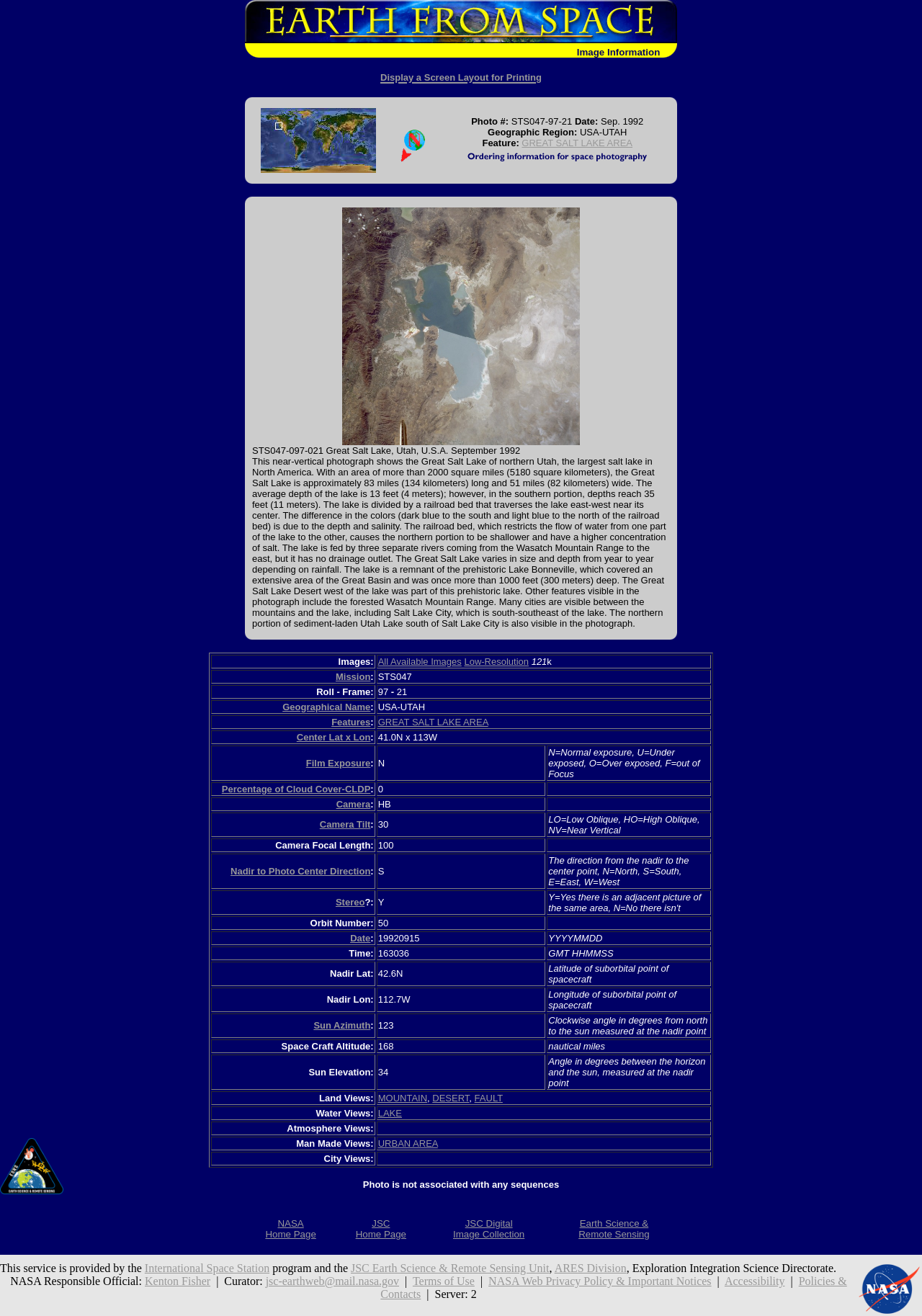Locate the bounding box coordinates of the region to be clicked to comply with the following instruction: "Display a Screen Layout for Printing". The coordinates must be four float numbers between 0 and 1, in the form [left, top, right, bottom].

[0.413, 0.05, 0.587, 0.064]